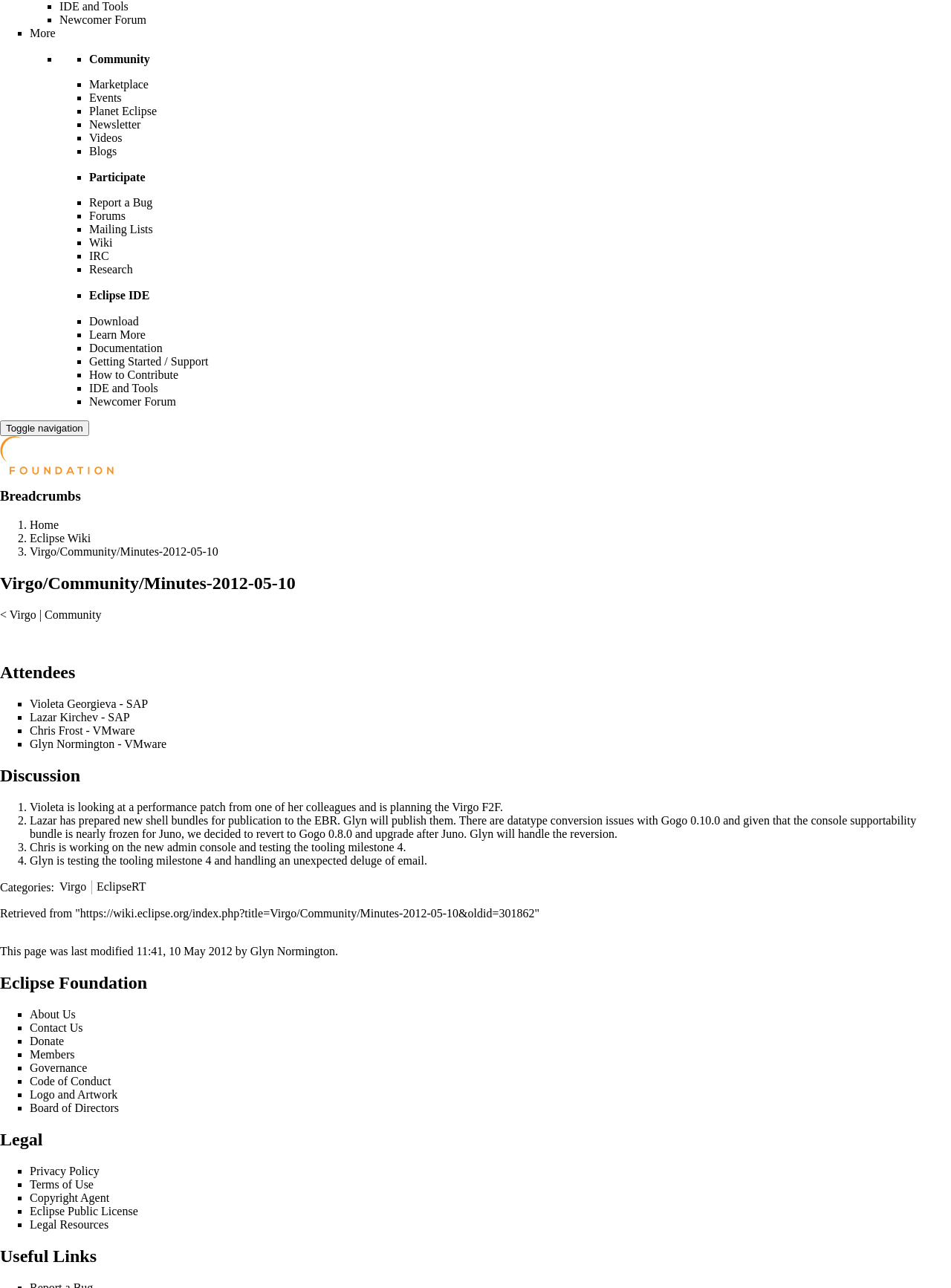Please determine the bounding box of the UI element that matches this description: Mailing Lists. The coordinates should be given as (top-left x, top-left y, bottom-right x, bottom-right y), with all values between 0 and 1.

[0.094, 0.173, 0.161, 0.183]